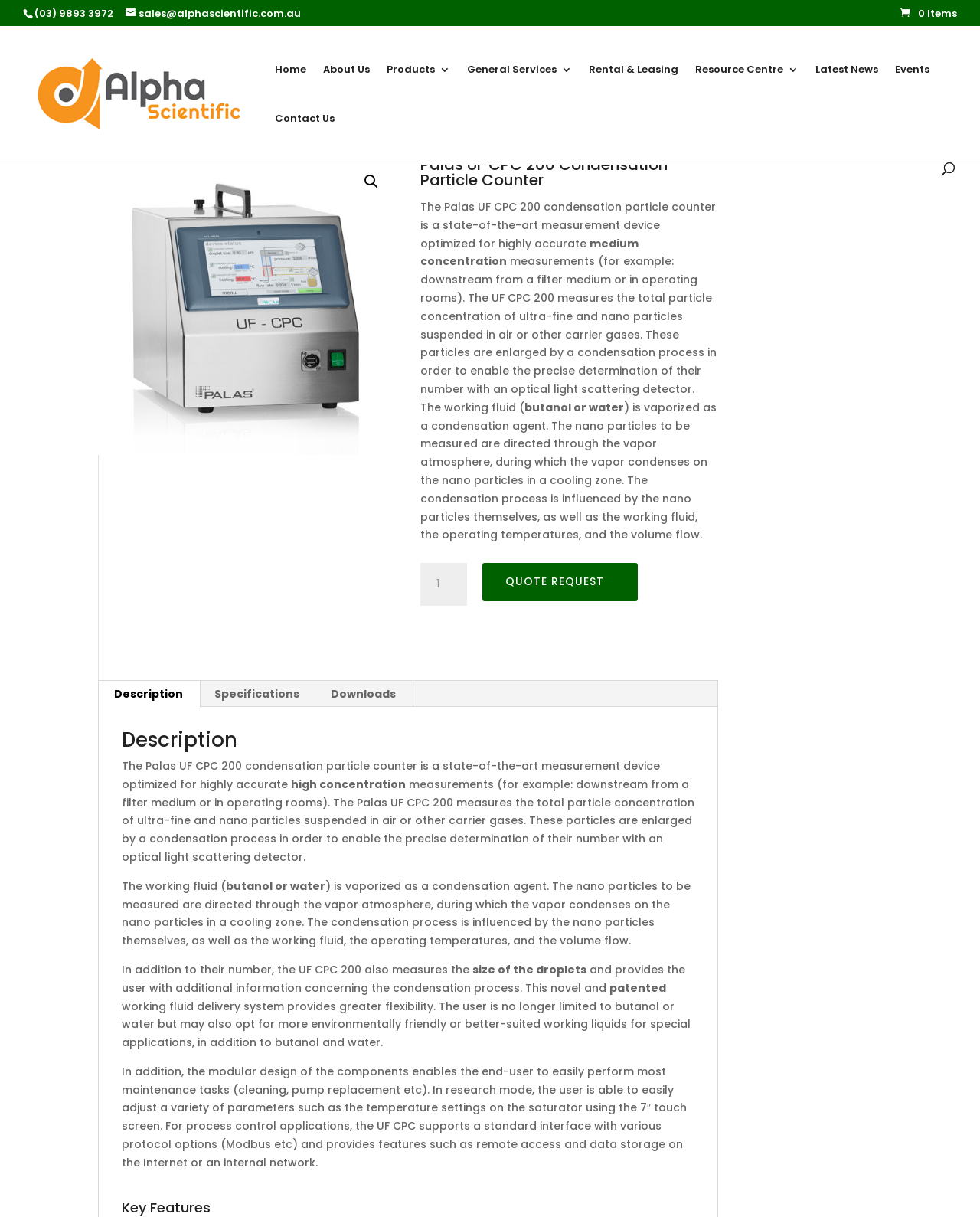Please identify the bounding box coordinates of the area that needs to be clicked to fulfill the following instruction: "View the product description."

[0.099, 0.559, 0.204, 0.581]